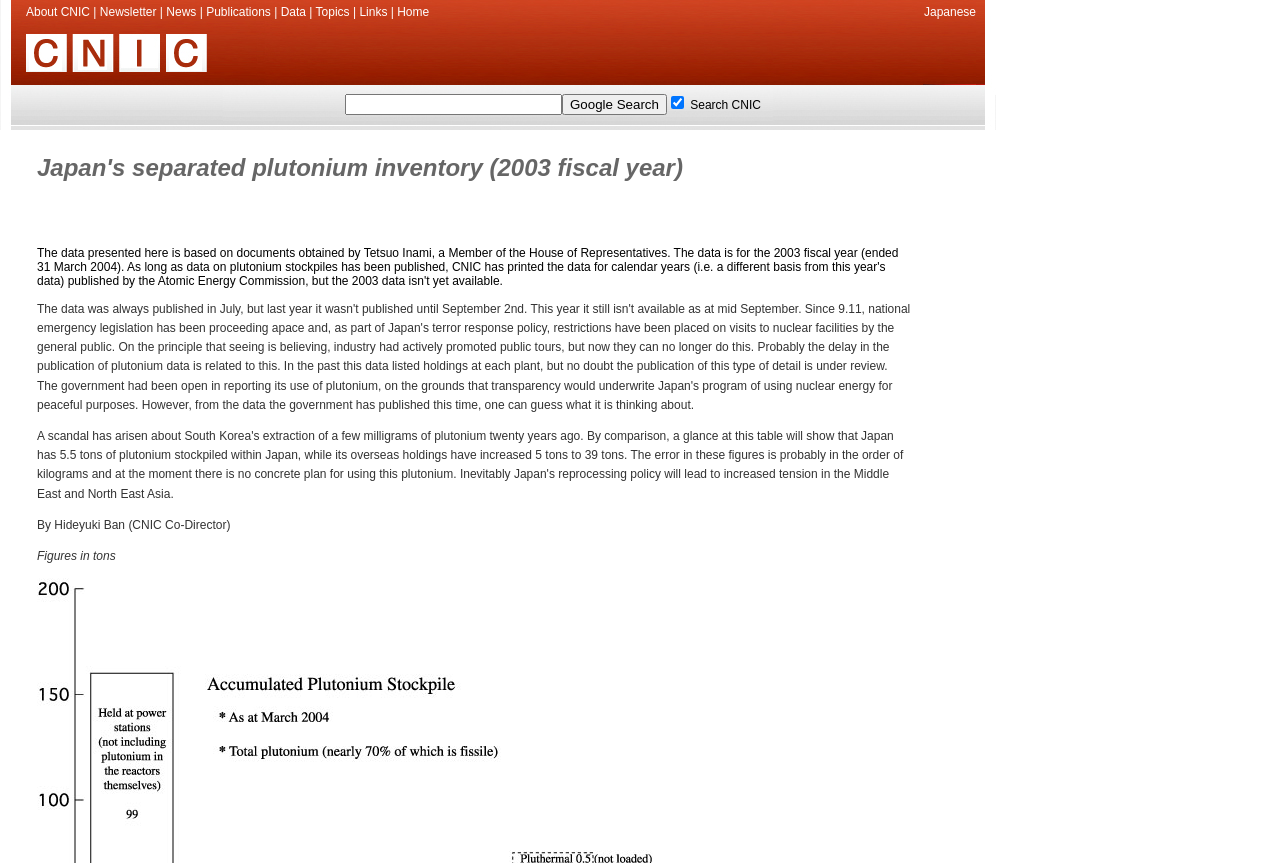Locate the bounding box coordinates of the clickable region to complete the following instruction: "Search for something on the website."

[0.27, 0.109, 0.439, 0.133]